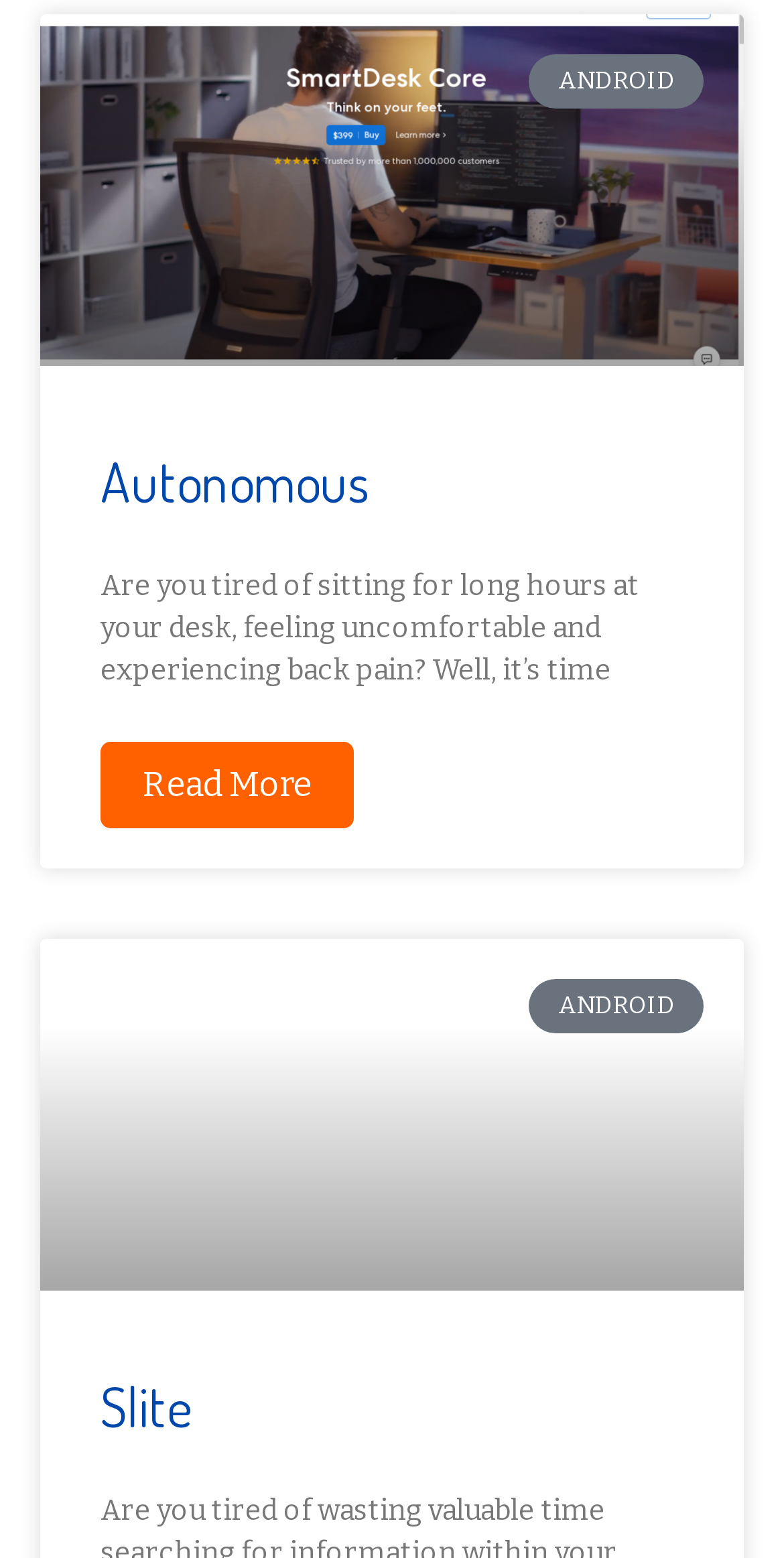Determine the bounding box coordinates of the UI element described below. Use the format (top-left x, top-left y, bottom-right x, bottom-right y) with floating point numbers between 0 and 1: Read More

[0.128, 0.476, 0.451, 0.532]